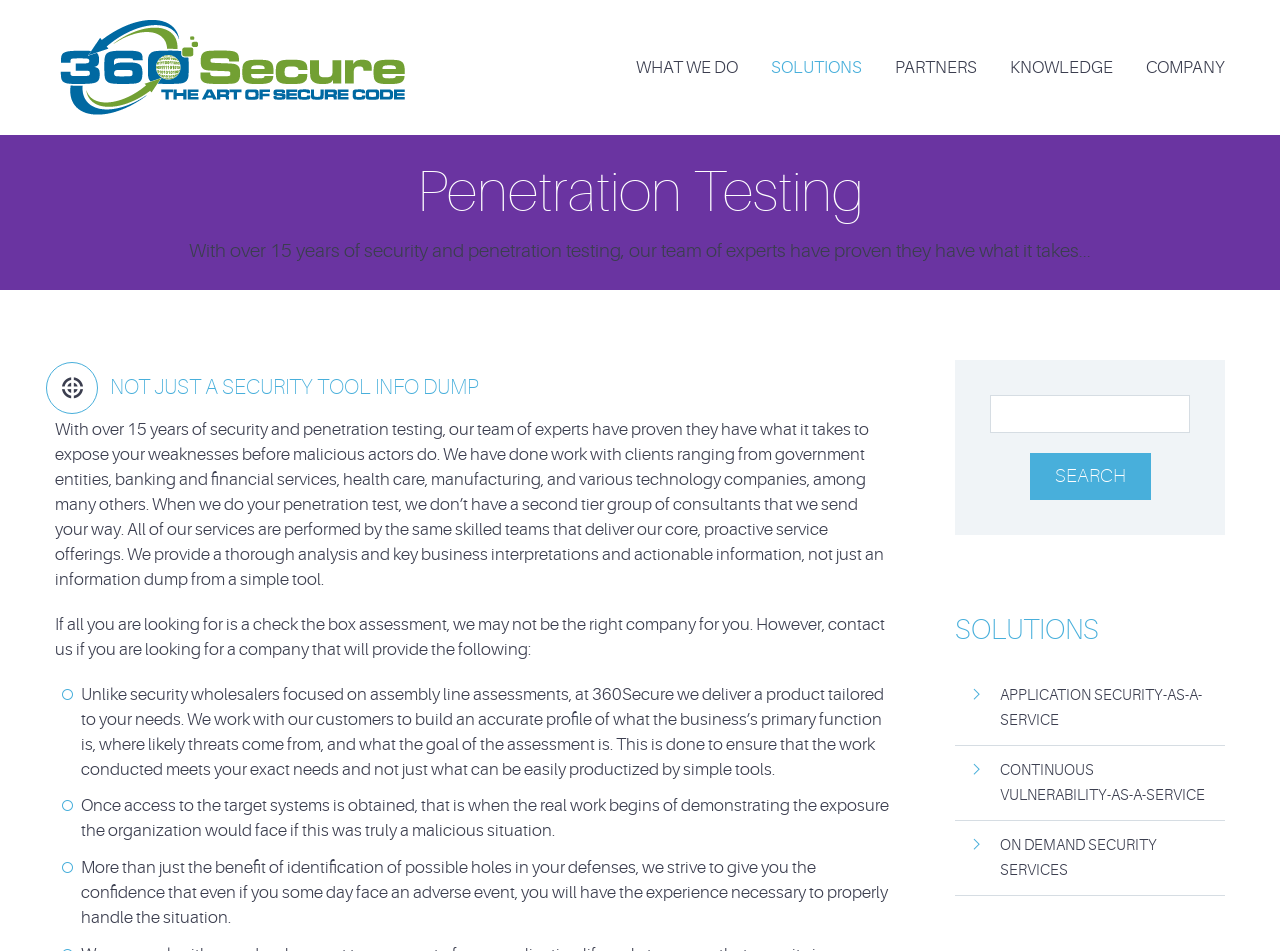Detail the various sections and features present on the webpage.

The webpage is about 360Secure, a company that provides penetration testing services. At the top, there is a heading "360Secure" with a link and an image next to it. Below this, there are five links: "WHAT WE DO", "SOLUTIONS", "PARTNERS", "KNOWLEDGE", and "COMPANY", which are evenly spaced and aligned horizontally.

Below these links, there is a heading "Penetration Testing" followed by a paragraph of text that describes the company's expertise in security and penetration testing. The text explains that the company's team of experts has proven their ability to expose weaknesses before malicious actors do.

Further down, there is another heading "NOT JUST A SECURITY TOOL INFO DUMP" followed by a block of text that describes the company's approach to penetration testing. The text explains that the company provides a thorough analysis and actionable information, rather than just a simple tool-based assessment. It also mentions that the company's services are performed by skilled teams, rather than a second-tier group of consultants.

Below this, there are three more blocks of text that describe the company's approach to penetration testing in more detail. The first block explains that the company tailors its services to the customer's needs, rather than providing a generic assessment. The second block describes the process of demonstrating the exposure an organization would face in a malicious situation. The third block explains that the company's goal is to give customers the confidence to handle adverse events.

To the right of these blocks of text, there is a search bar with a textbox and a "Search" button. Above the search bar, there is a heading "SOLUTIONS" followed by three links: "APPLICATION SECURITY-AS-A-SERVICE", "CONTINUOUS VULNERABILITY-AS-A-SERVICE", and "ON DEMAND SECURITY SERVICES".